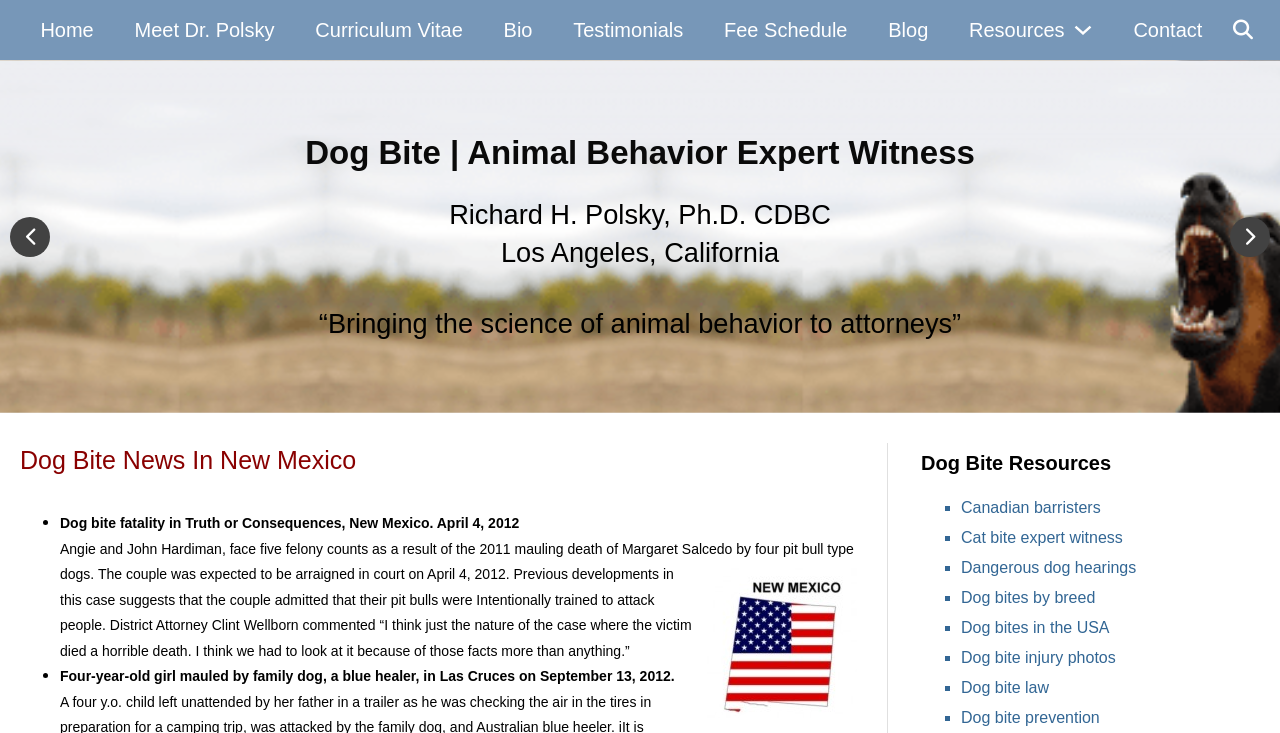Can you specify the bounding box coordinates of the area that needs to be clicked to fulfill the following instruction: "Click on the 'Next slide' button"?

[0.961, 0.295, 0.992, 0.35]